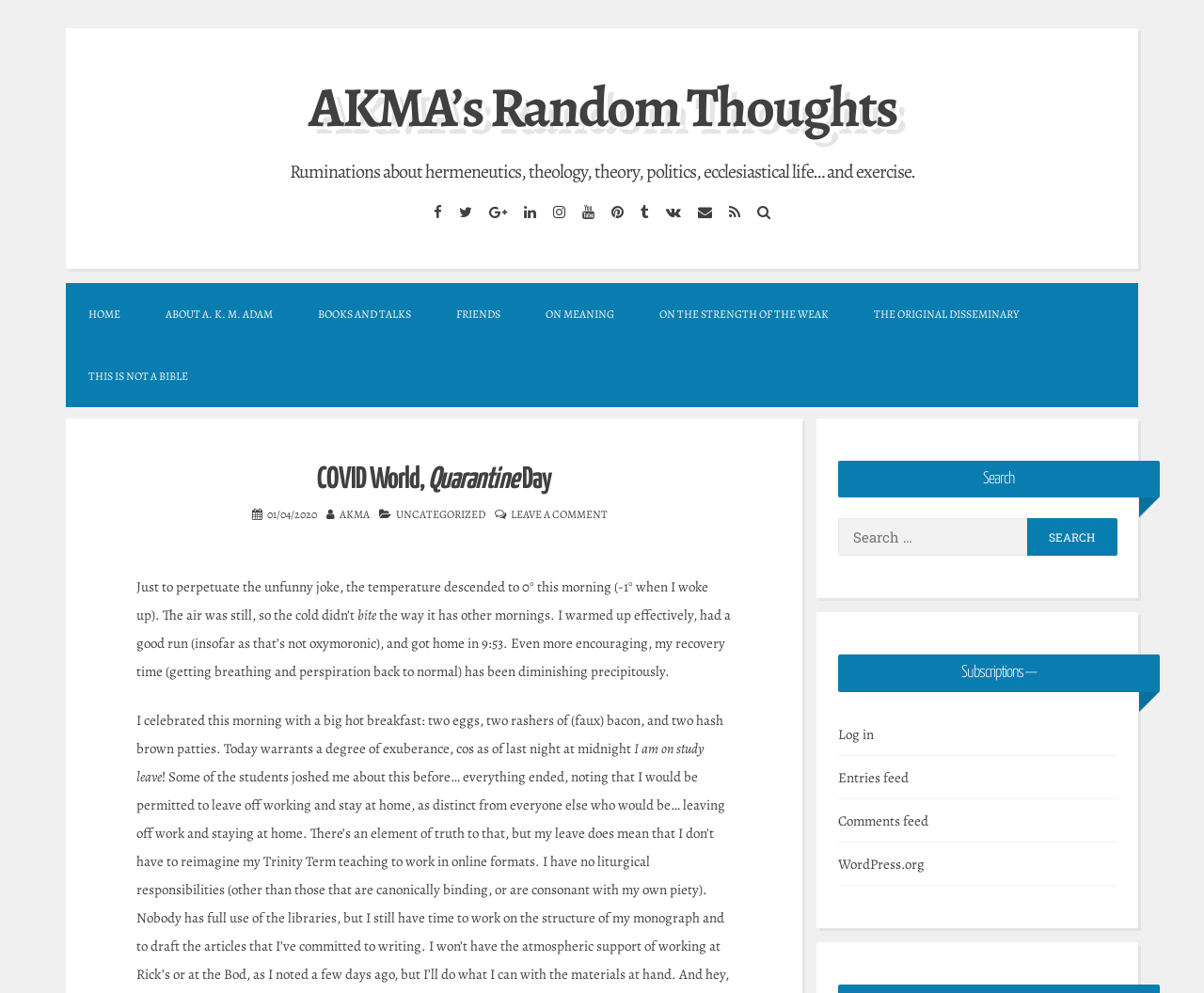What is the category of this blog post?
Answer the question with as much detail as you can, using the image as a reference.

I found the category of the blog post by looking at the links below the header, which include 'AKMA', 'UNCATEGORIZED', and 'LEAVE A COMMENT'.